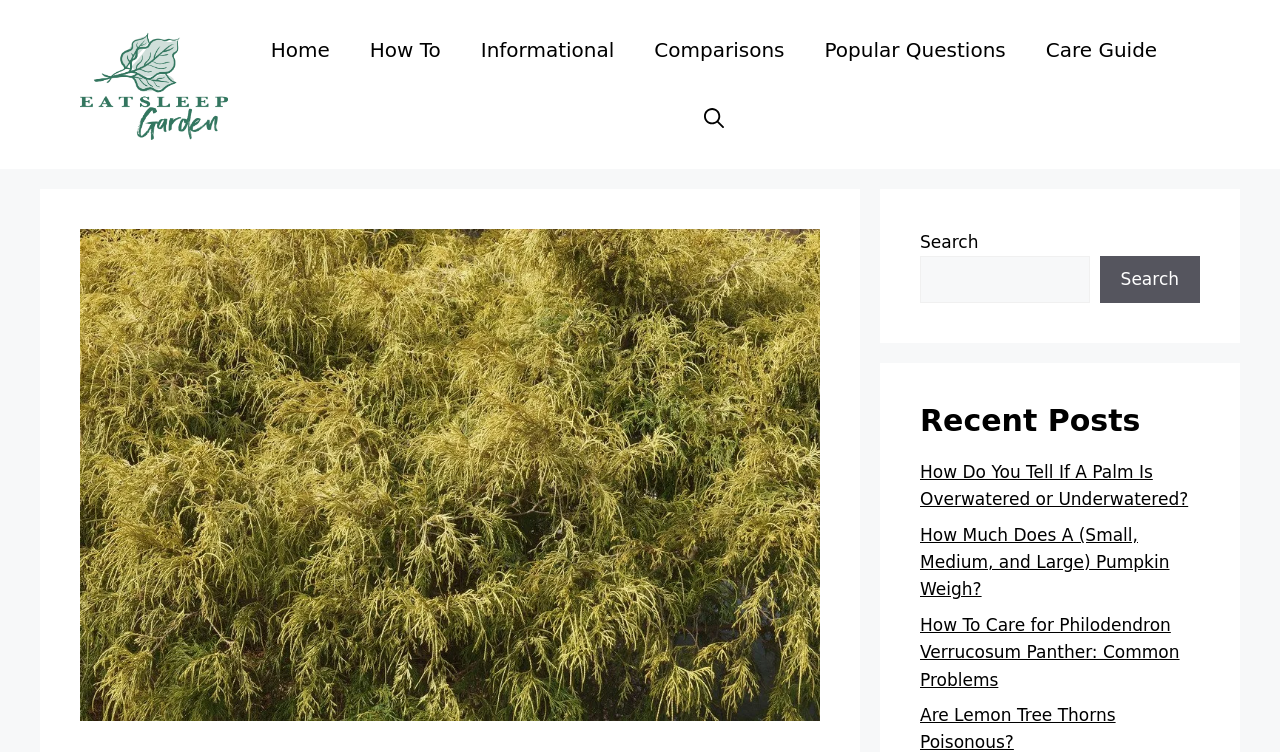Determine the bounding box for the described UI element: "Home".

[0.196, 0.027, 0.273, 0.106]